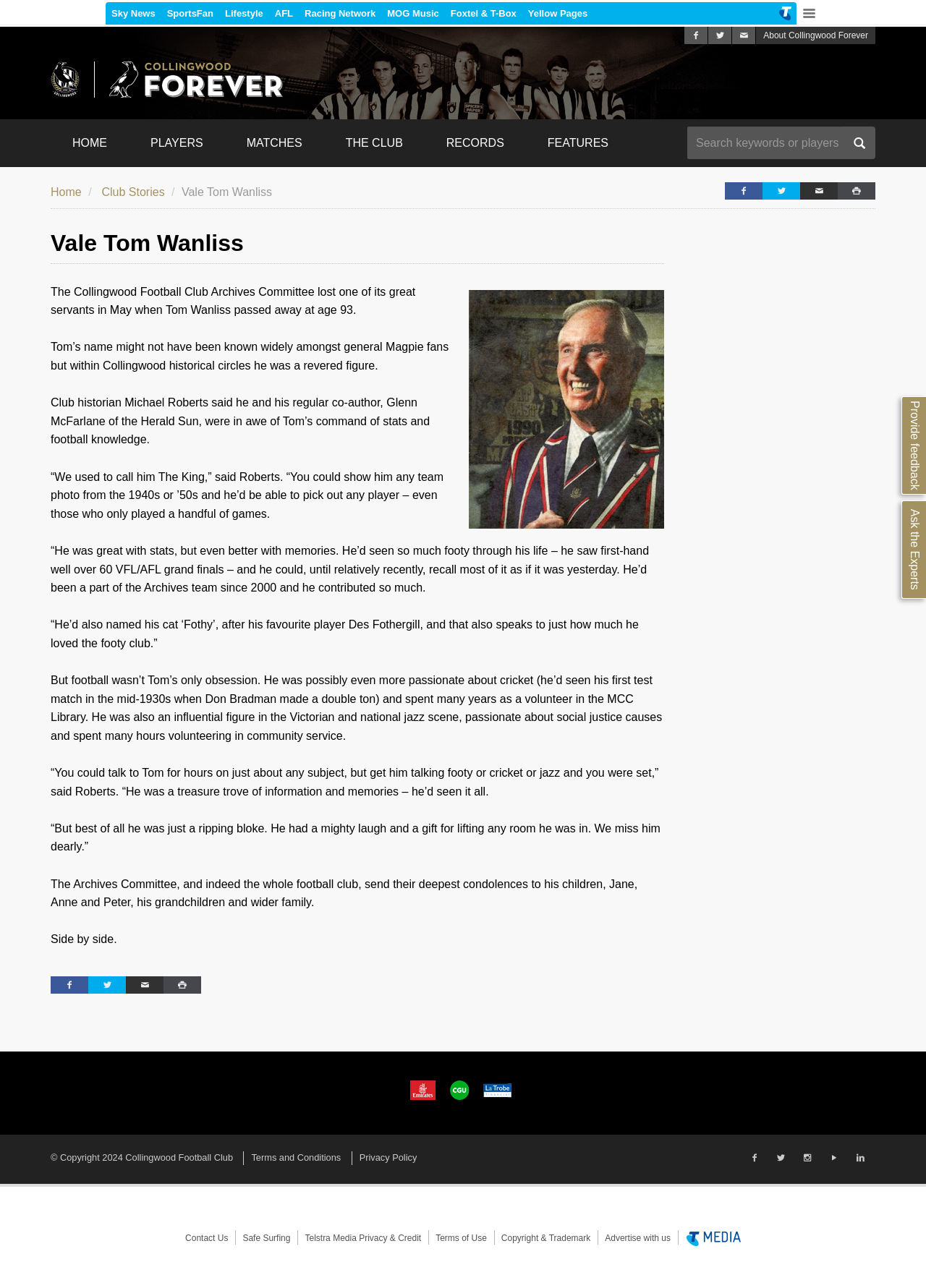Refer to the screenshot and answer the following question in detail:
What is the name of the historian who co-authored with Glenn McFarlane?

I found the answer by reading the article which mentions 'Club historian Michael Roberts' and describes him as someone who co-authored with Glenn McFarlane.